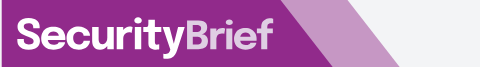What is the design approach of the logo?
Please provide a single word or phrase answer based on the image.

Modern and sleek typographical